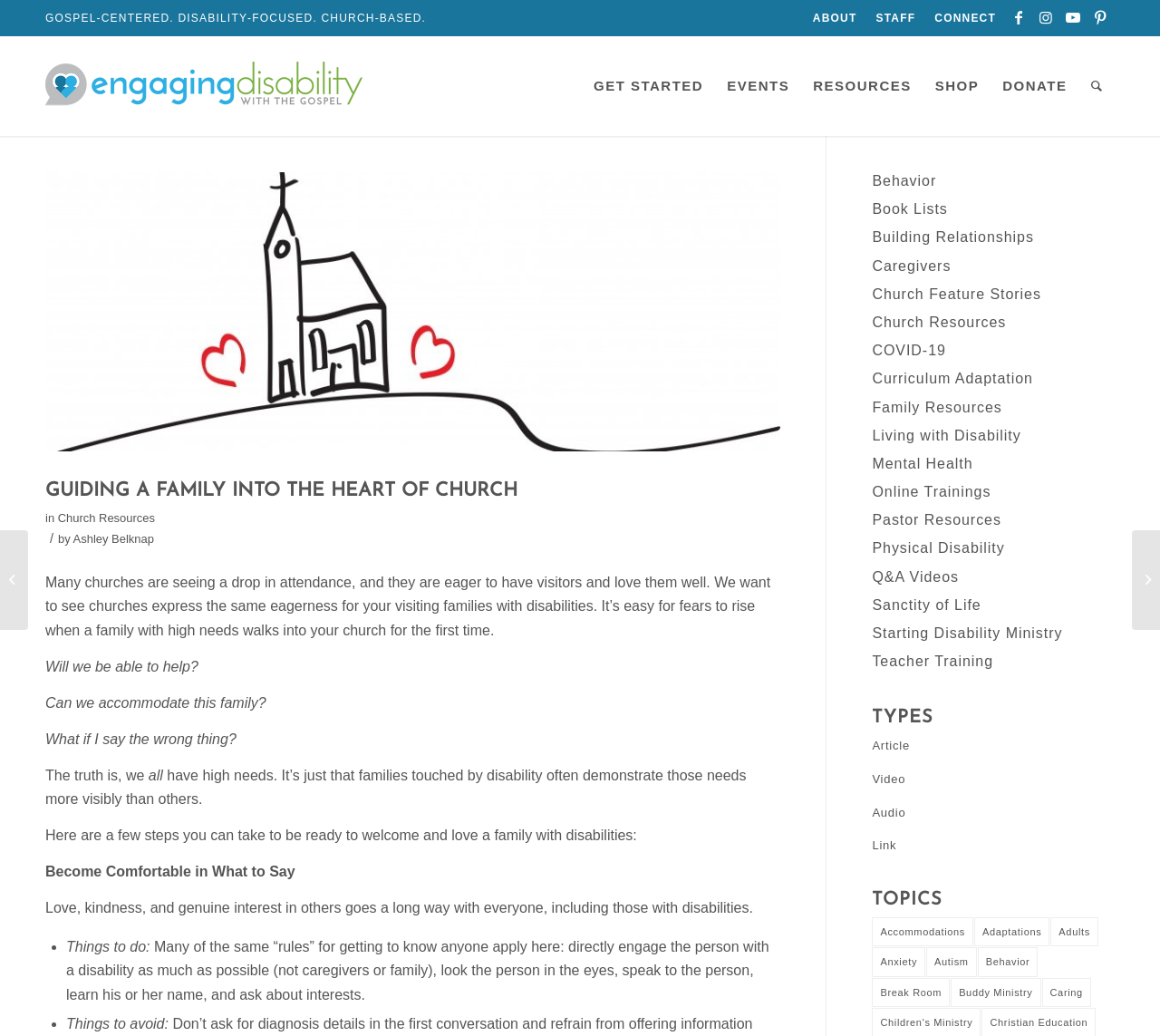Locate the bounding box coordinates of the clickable element to fulfill the following instruction: "Search for resources". Provide the coordinates as four float numbers between 0 and 1 in the format [left, top, right, bottom].

[0.93, 0.035, 0.961, 0.131]